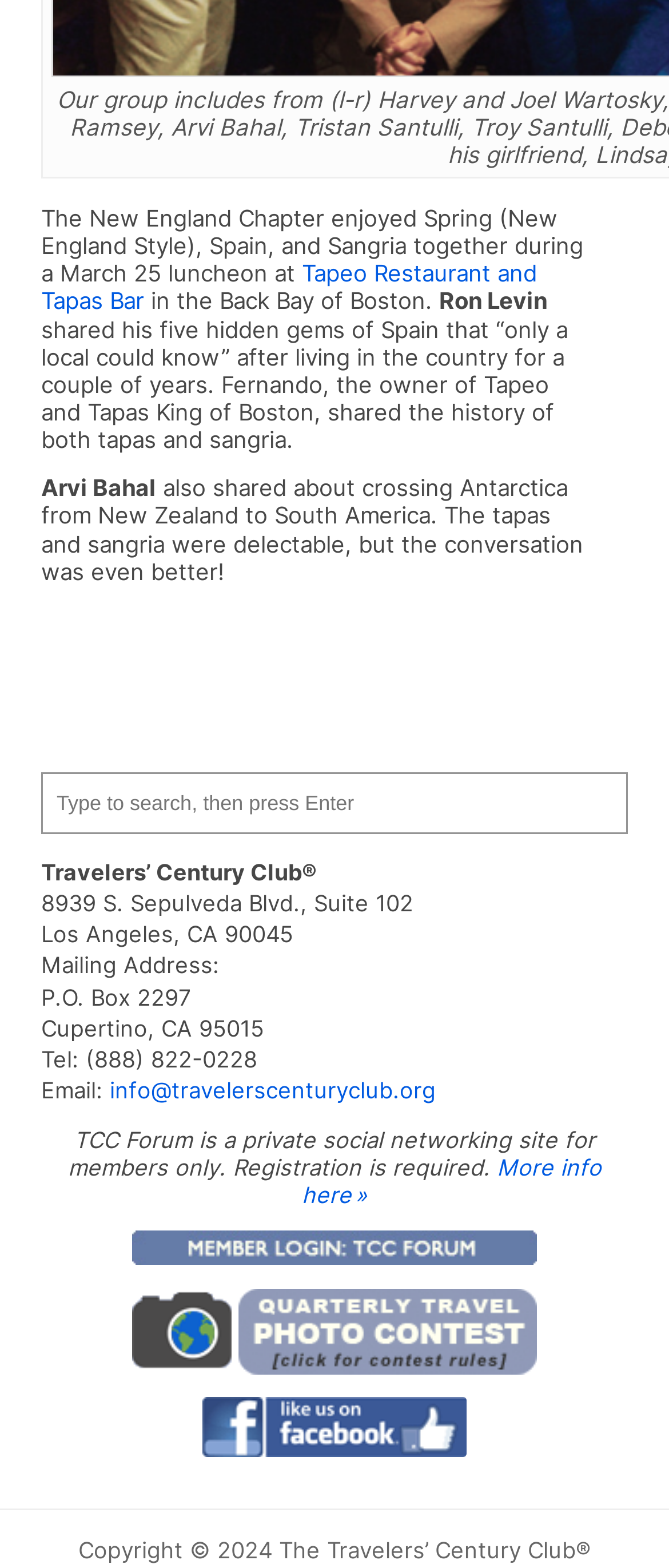Predict the bounding box coordinates of the UI element that matches this description: "info@travelerscenturyclub.org". The coordinates should be in the format [left, top, right, bottom] with each value between 0 and 1.

[0.164, 0.686, 0.651, 0.704]